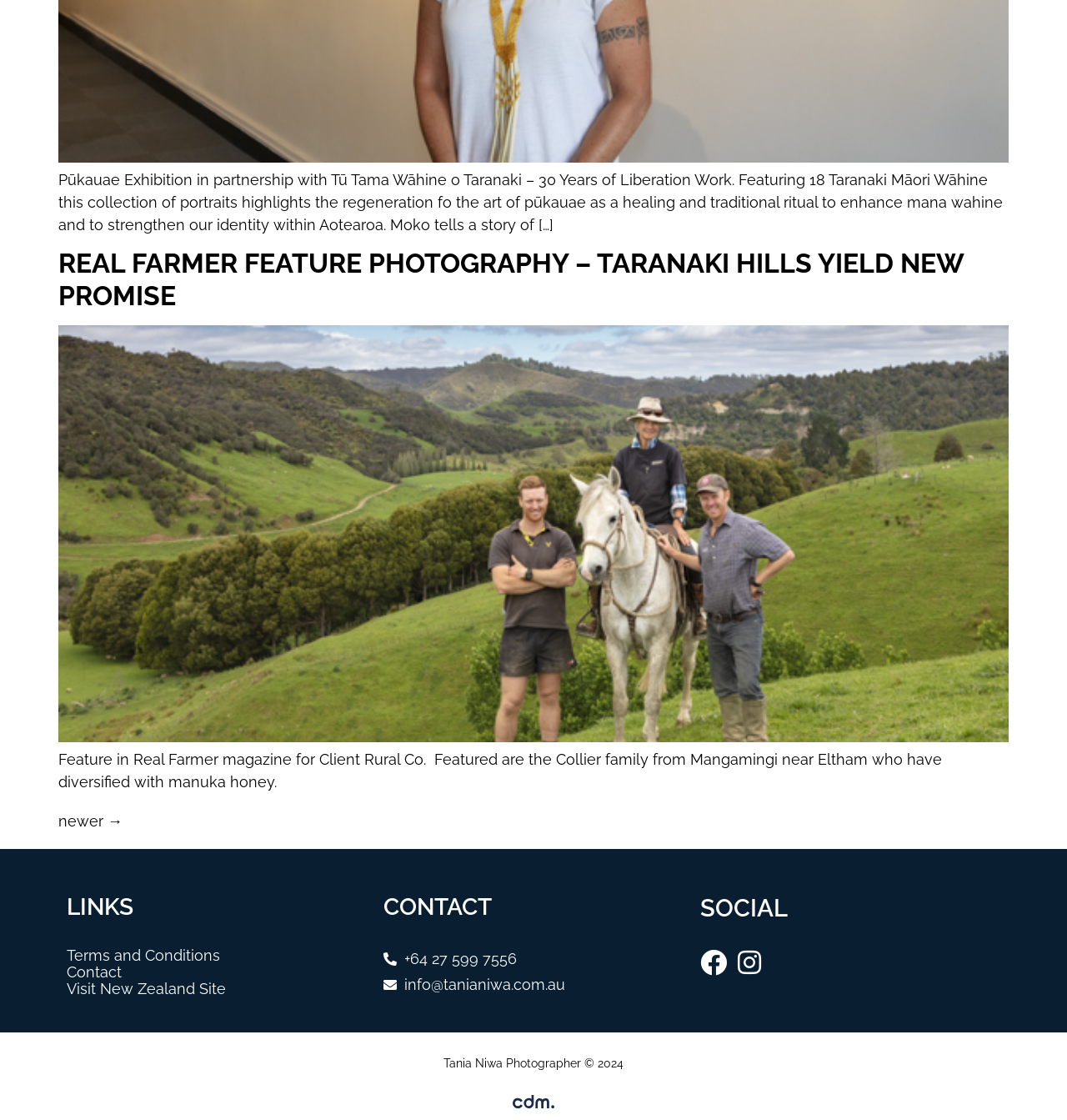Identify the bounding box for the UI element that is described as follows: "Contact".

[0.062, 0.861, 0.344, 0.876]